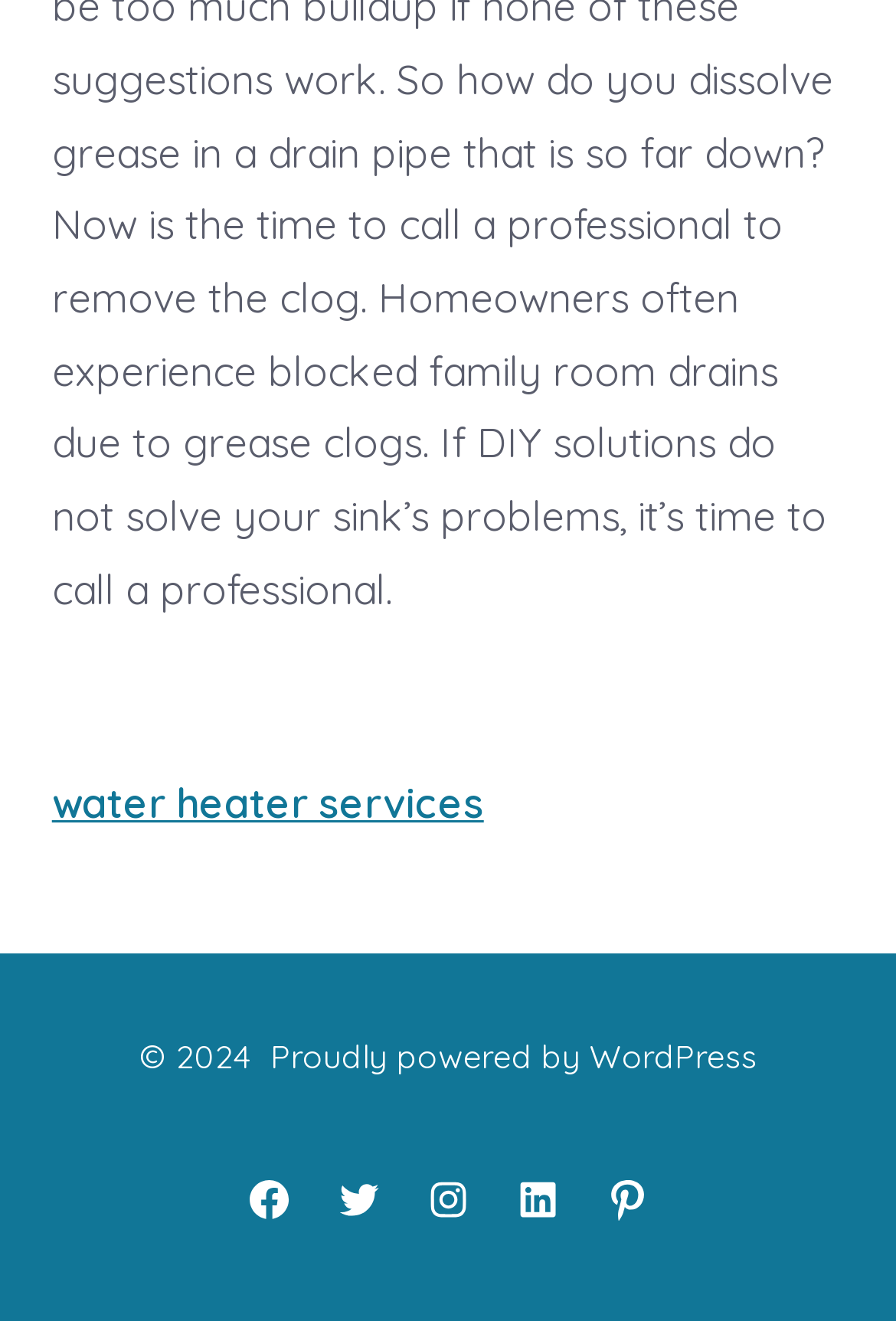How many social media links are present?
Using the details shown in the screenshot, provide a comprehensive answer to the question.

I counted the number of link elements with text starting with 'Open' and found five social media links: Facebook, Twitter, Instagram, LinkedIn, and Pinterest, located at the bottom of the page.